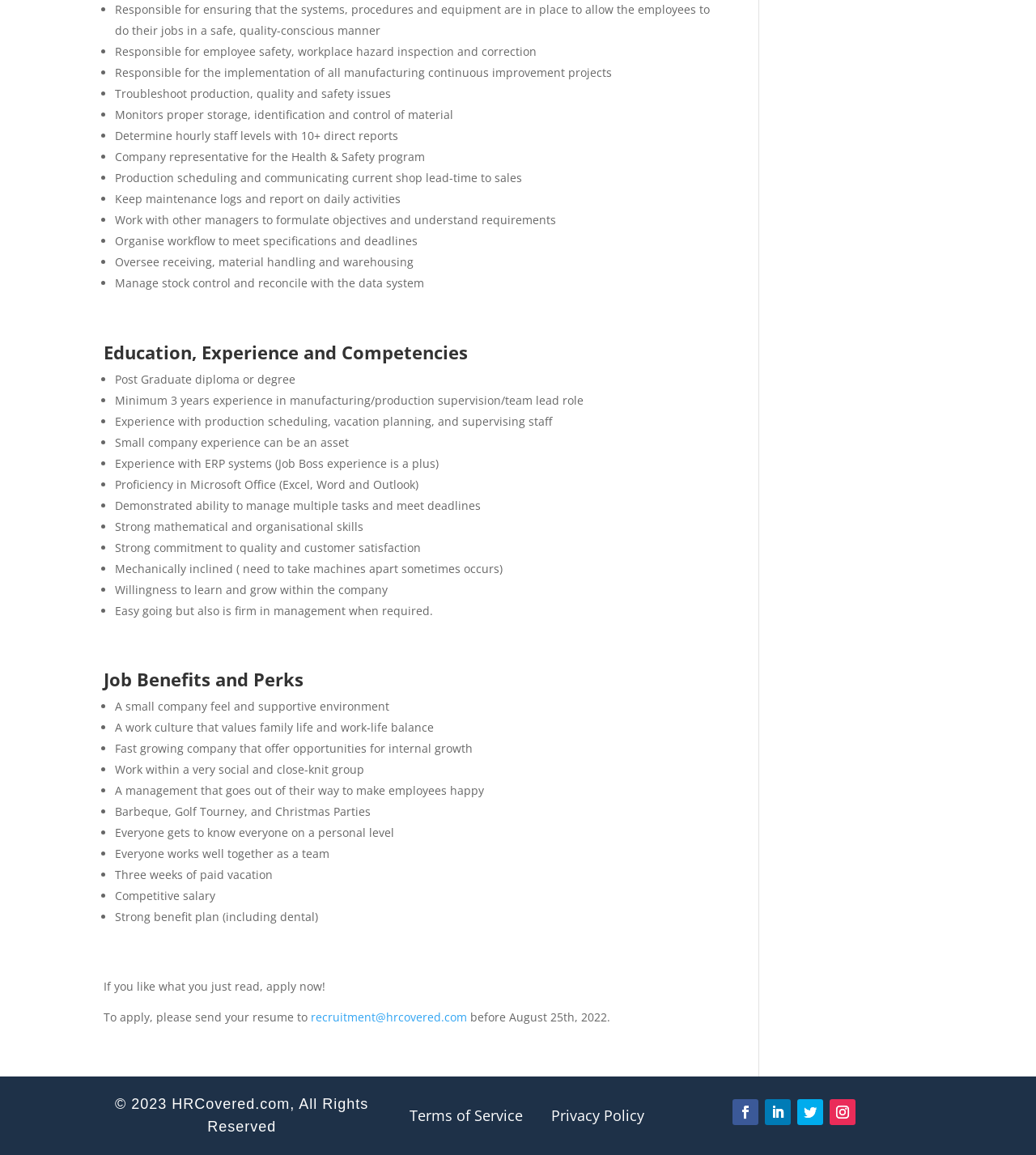Locate the bounding box coordinates for the element described below: "Follow". The coordinates must be four float values between 0 and 1, formatted as [left, top, right, bottom].

[0.77, 0.952, 0.795, 0.974]